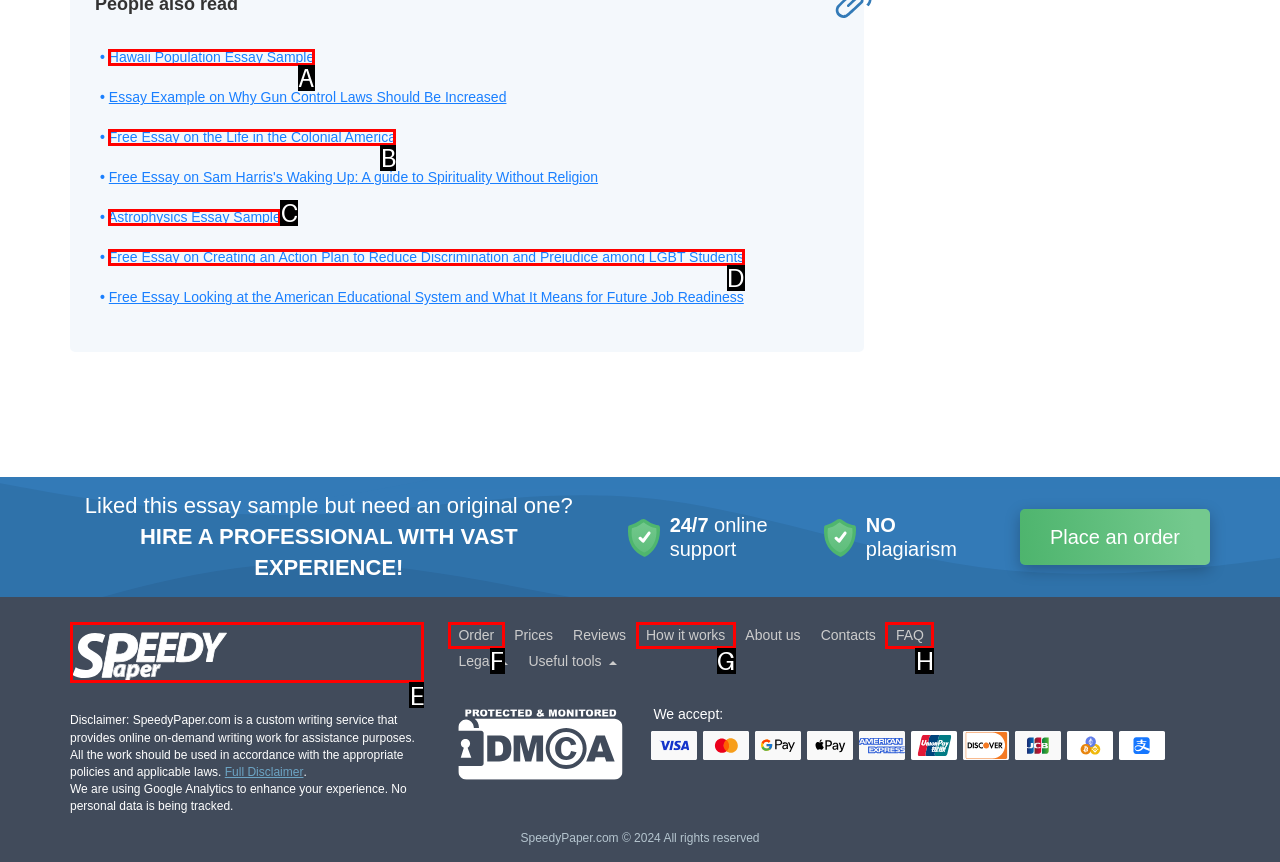Tell me the correct option to click for this task: Click the DDupleks USA logo
Write down the option's letter from the given choices.

None